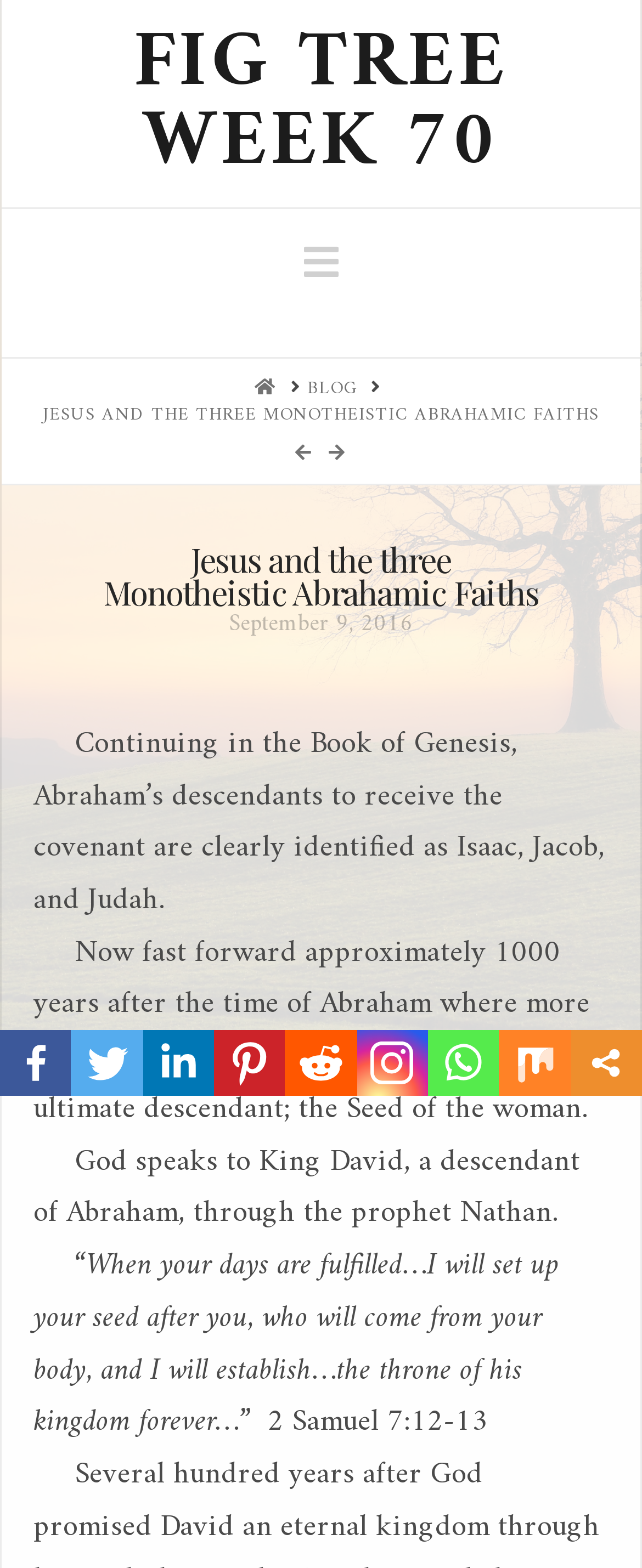Please identify the coordinates of the bounding box that should be clicked to fulfill this instruction: "Go to the HOME page".

[0.397, 0.239, 0.43, 0.257]